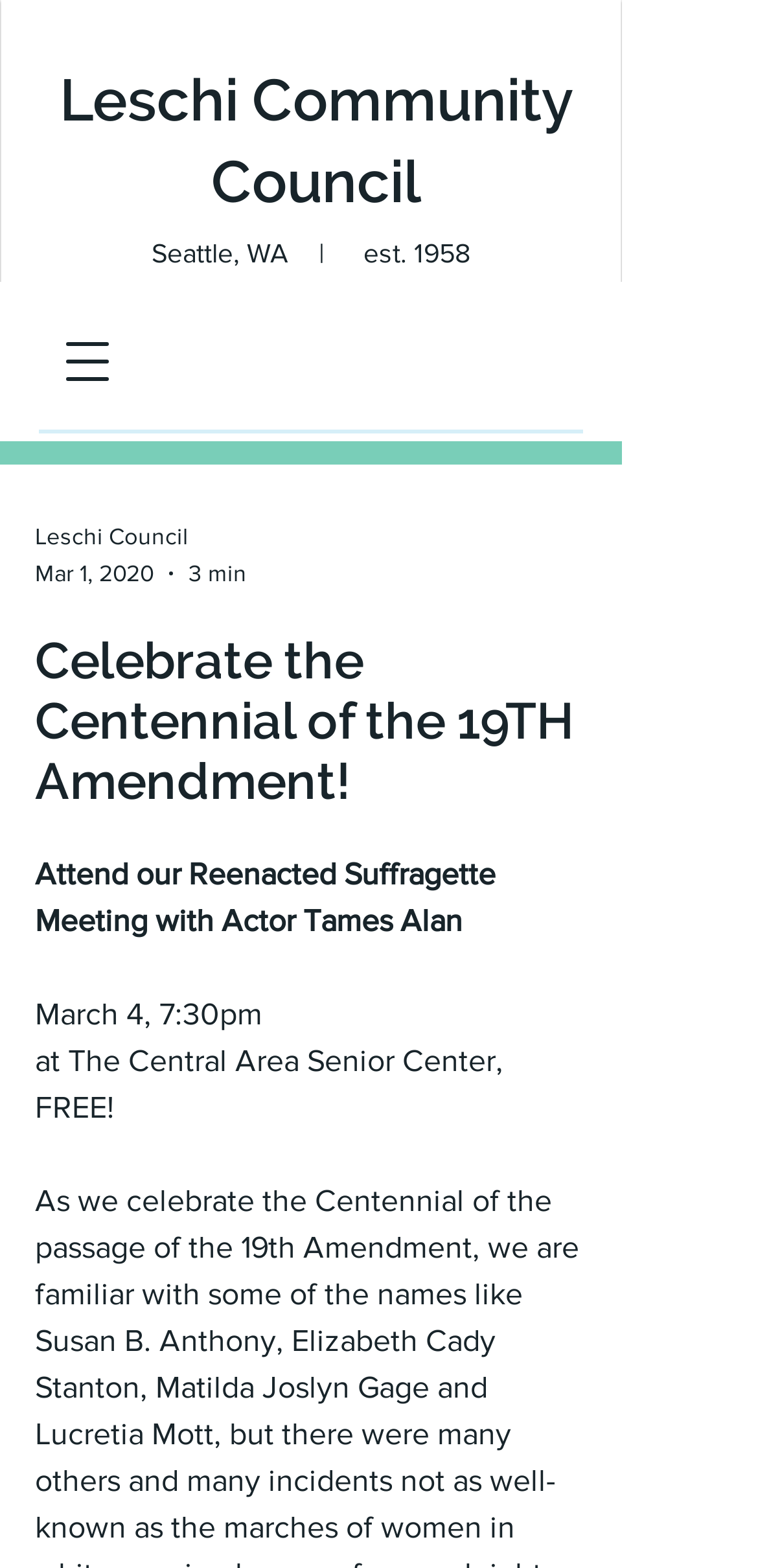What is the event about?
Based on the visual information, provide a detailed and comprehensive answer.

I found the event description by reading the text 'Attend our Reenacted Suffragette Meeting with Actor Tames Alan' which is located above the text 'March 4, 7:30pm'.